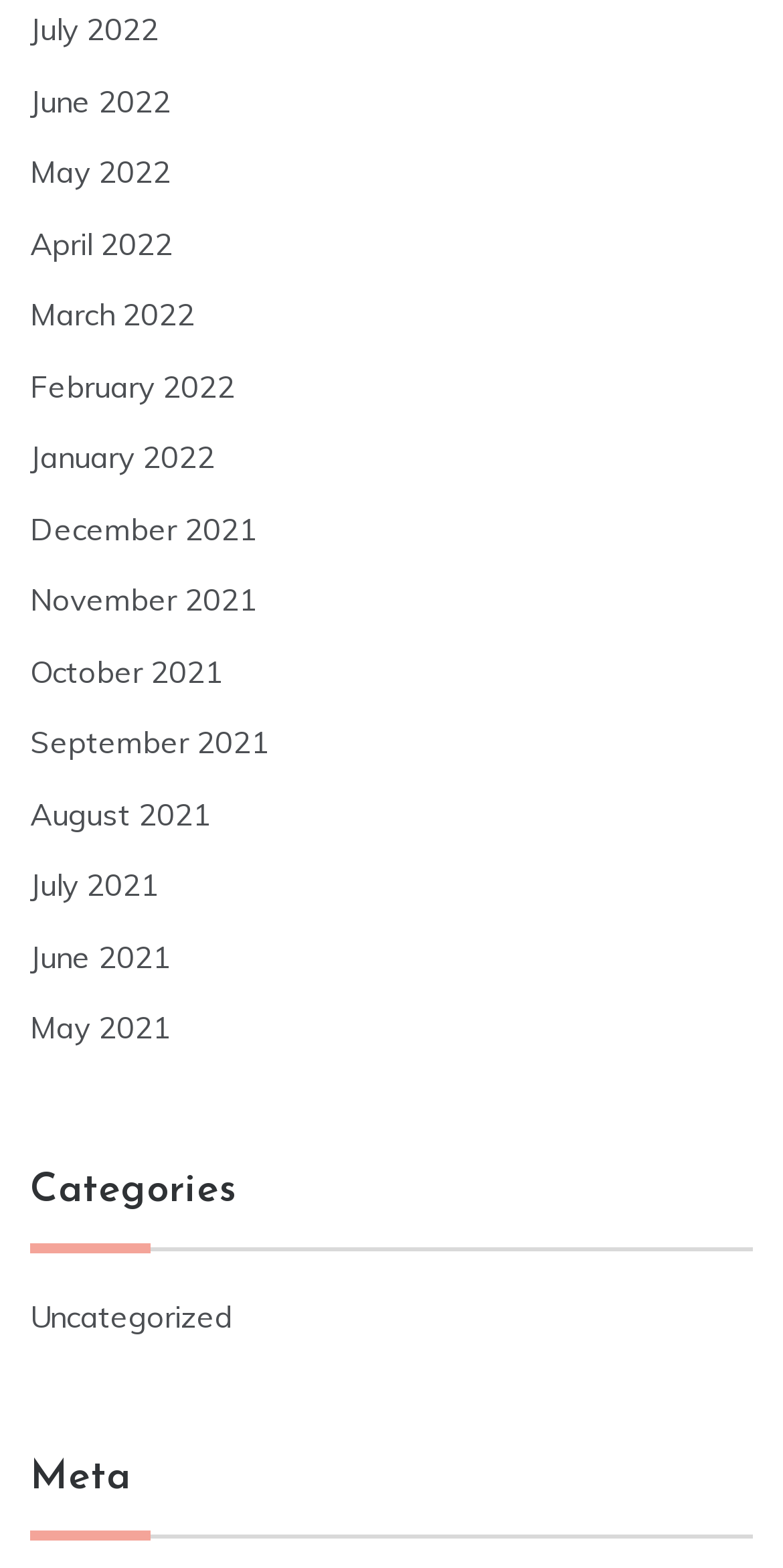What is the vertical position of 'Categories' relative to 'July 2022'?
Can you provide a detailed and comprehensive answer to the question?

By comparing the y1 and y2 coordinates of the bounding boxes, I found that the 'Categories' heading has a higher y1 value than the 'July 2022' link, which means that 'Categories' is located below 'July 2022'.